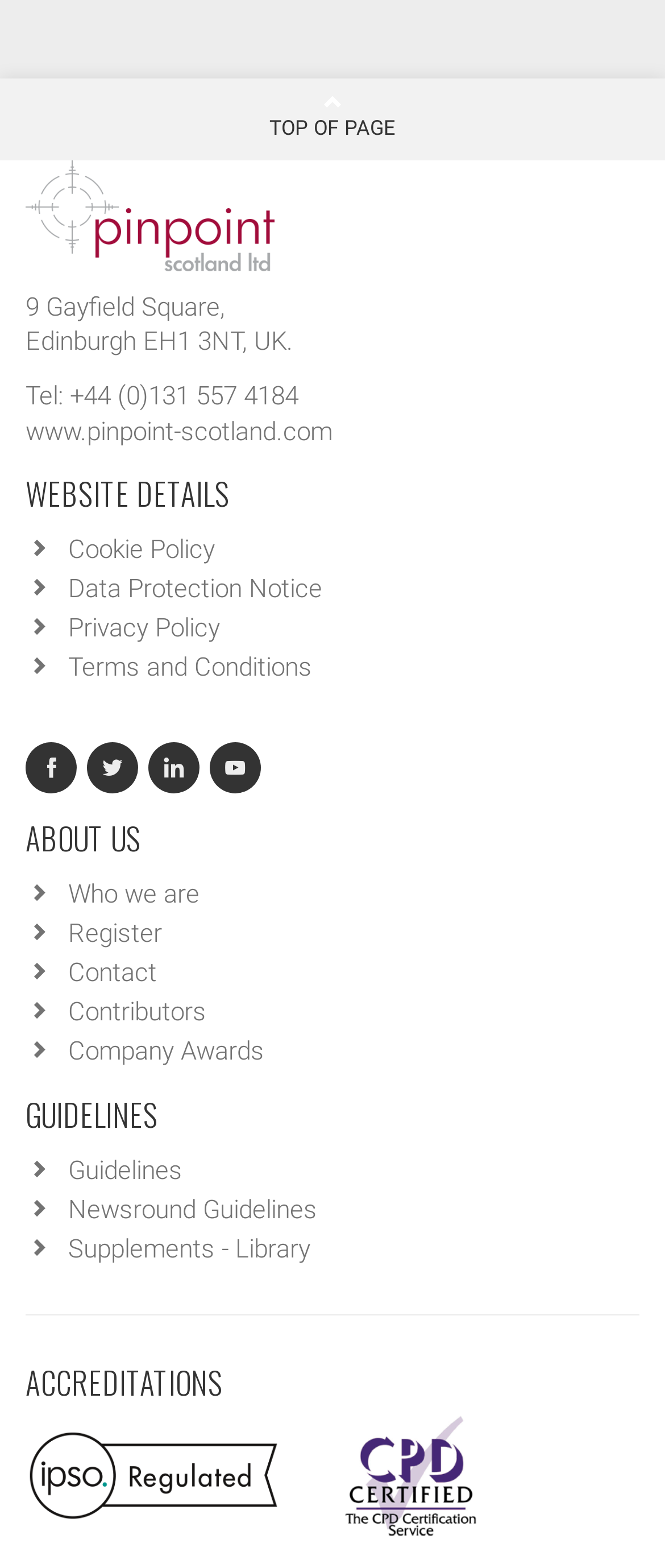What are the certifications displayed on the webpage?
Refer to the screenshot and answer in one word or phrase.

IPSO regulated, CPD certified